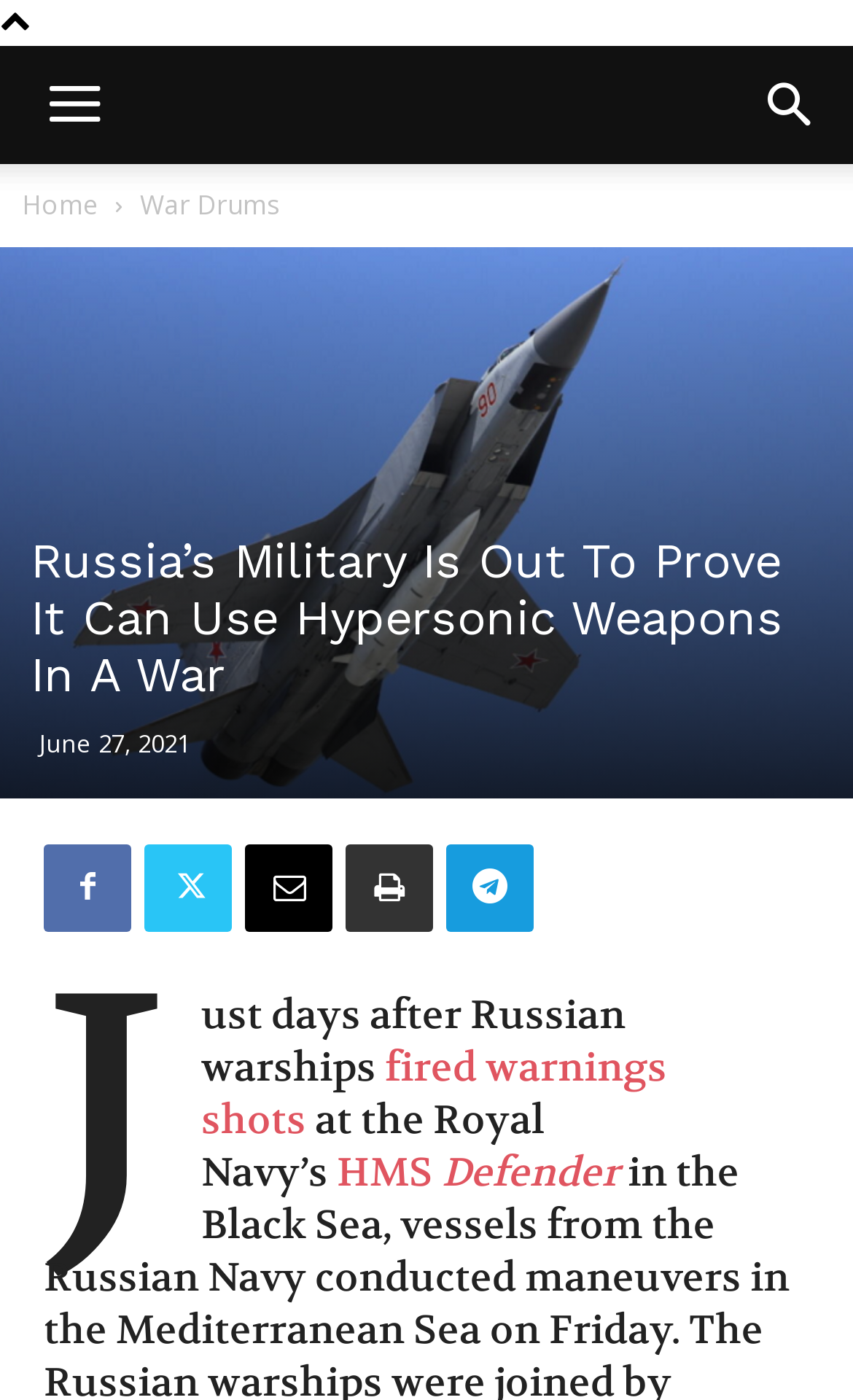Please locate the bounding box coordinates of the element's region that needs to be clicked to follow the instruction: "Read more about War Drums". The bounding box coordinates should be provided as four float numbers between 0 and 1, i.e., [left, top, right, bottom].

[0.164, 0.133, 0.328, 0.159]